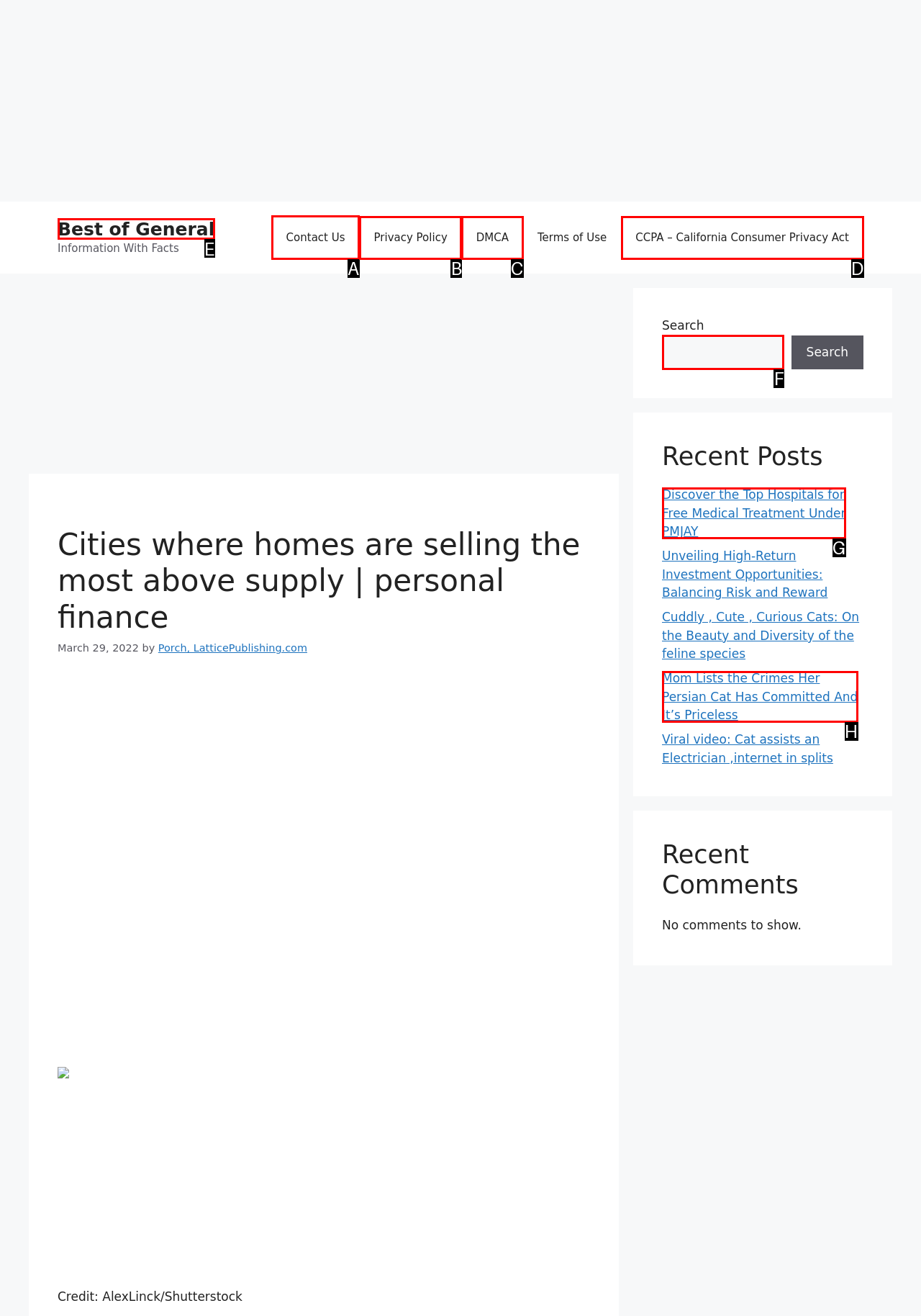Which letter corresponds to the correct option to complete the task: View Contact Us?
Answer with the letter of the chosen UI element.

A